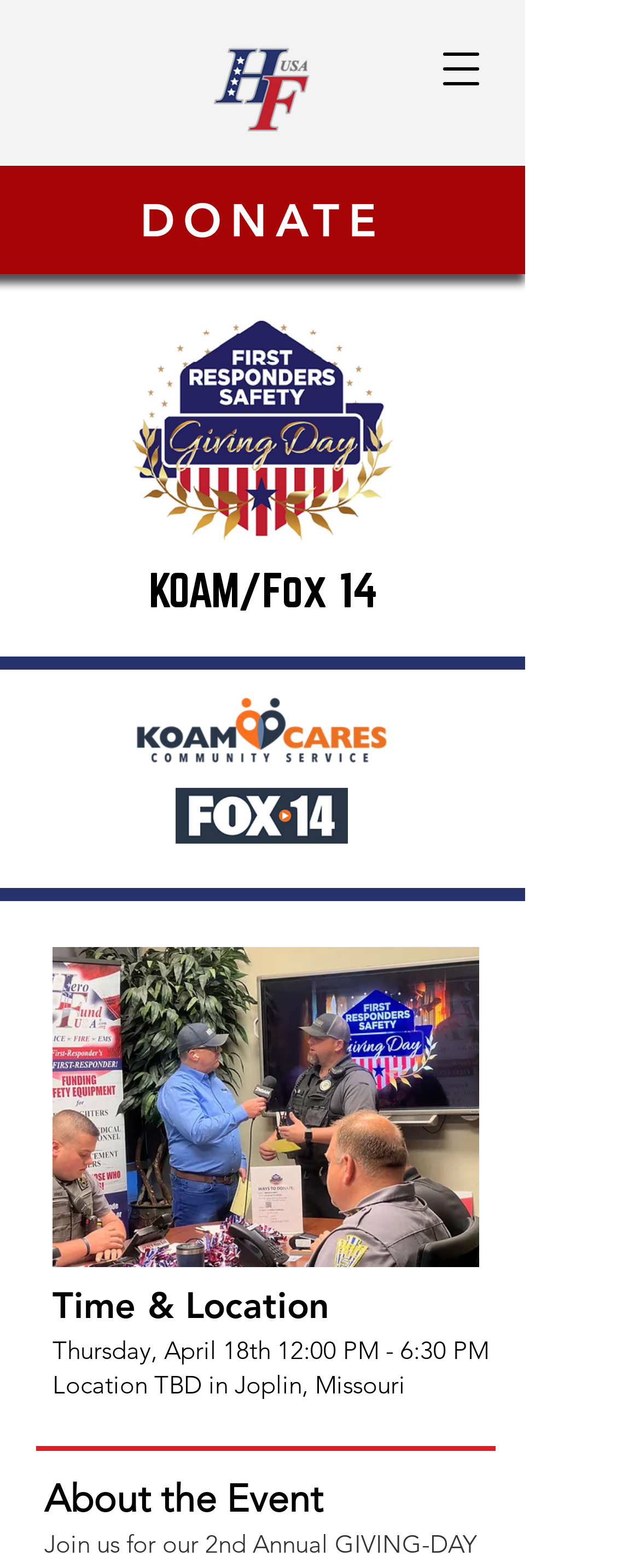Provide the bounding box coordinates of the HTML element described by the text: "DONATE". The coordinates should be in the format [left, top, right, bottom] with values between 0 and 1.

[0.218, 0.122, 0.602, 0.158]